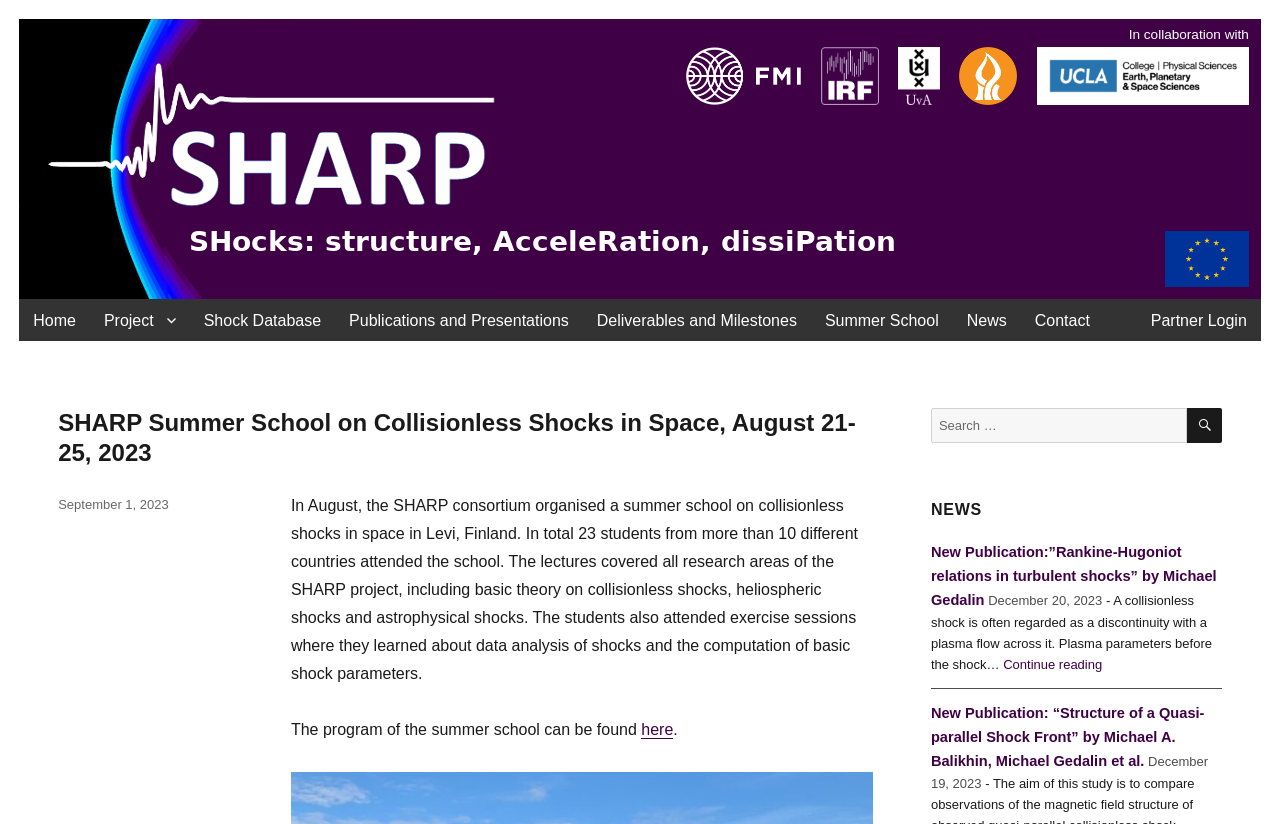Based on the image, give a detailed response to the question: How many students attended the summer school?

The number of students who attended the summer school can be found in the text 'In total 23 students from more than 10 different countries attended the school.' which is located in the main content area of the webpage.